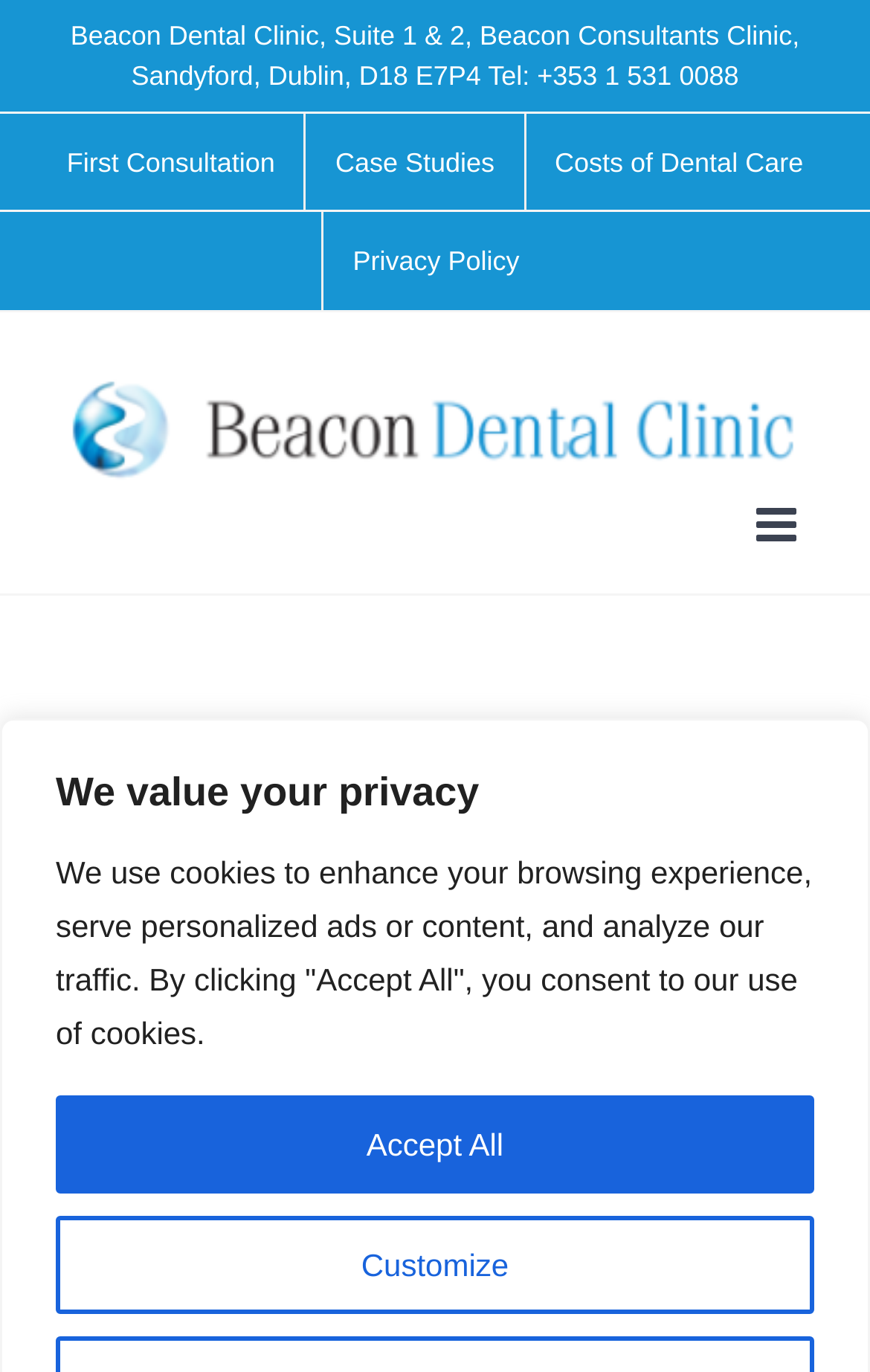What is the name of the dental clinic?
Ensure your answer is thorough and detailed.

I found the name of the clinic by looking at the StaticText element that contains the clinic's address, which starts with 'Beacon Dental Clinic'.